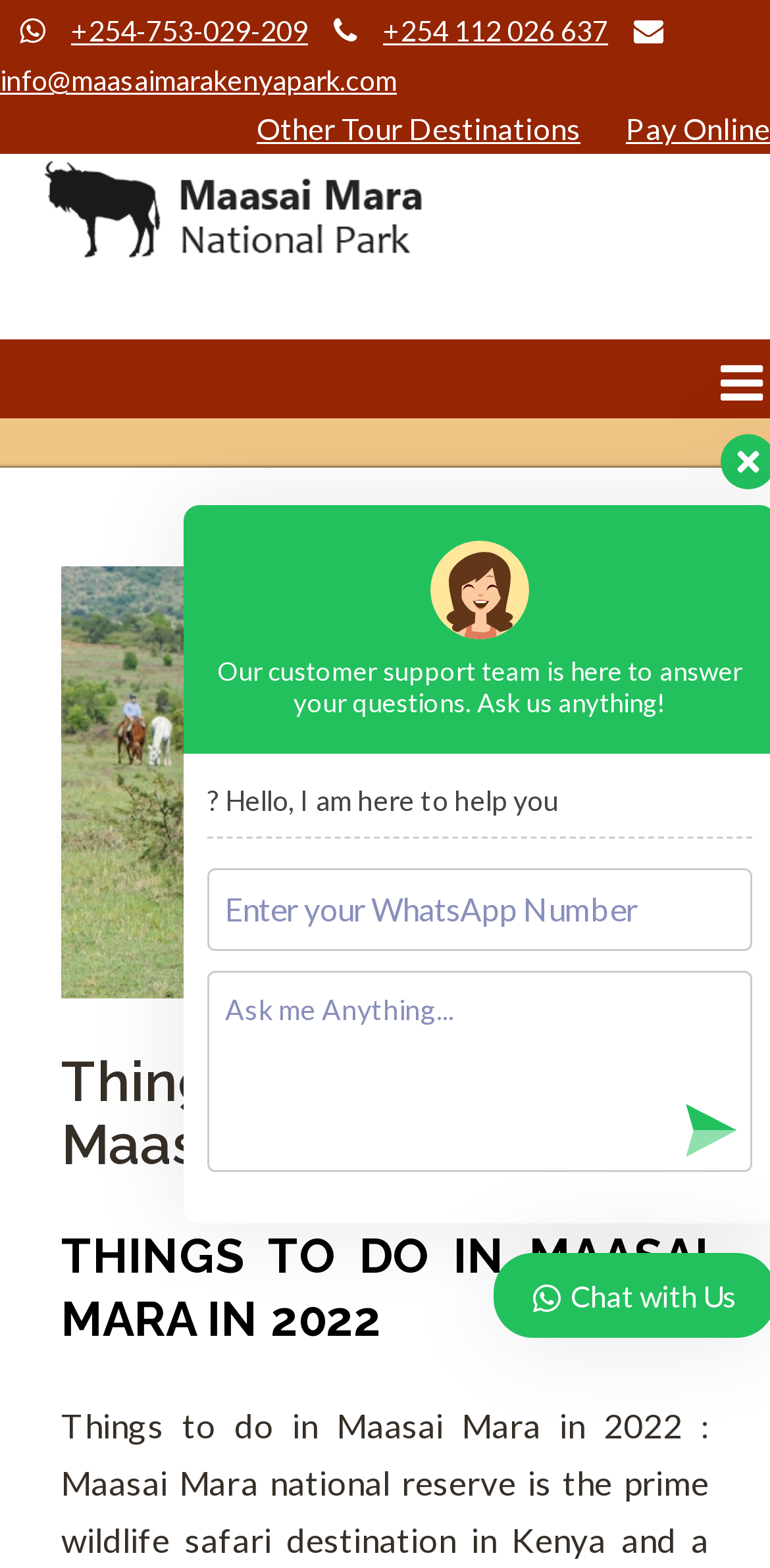Locate the UI element described by alt="Maasai Mara Logo" in the provided webpage screenshot. Return the bounding box coordinates in the format (top-left x, top-left y, bottom-right x, bottom-right y), ensuring all values are between 0 and 1.

[0.051, 0.151, 0.564, 0.174]